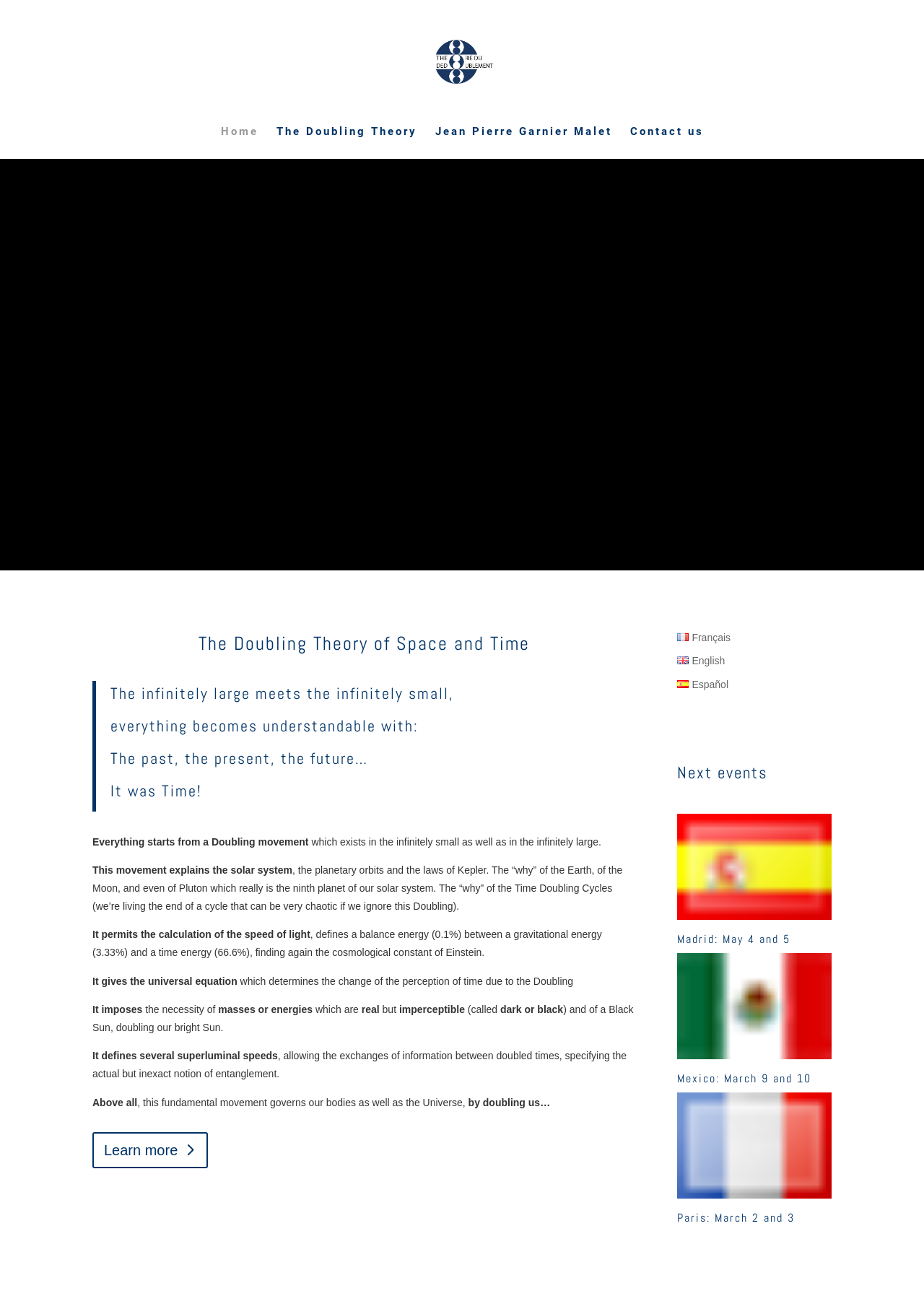Find the bounding box coordinates of the clickable area that will achieve the following instruction: "Learn more about the Doubling Theory".

[0.1, 0.868, 0.225, 0.896]